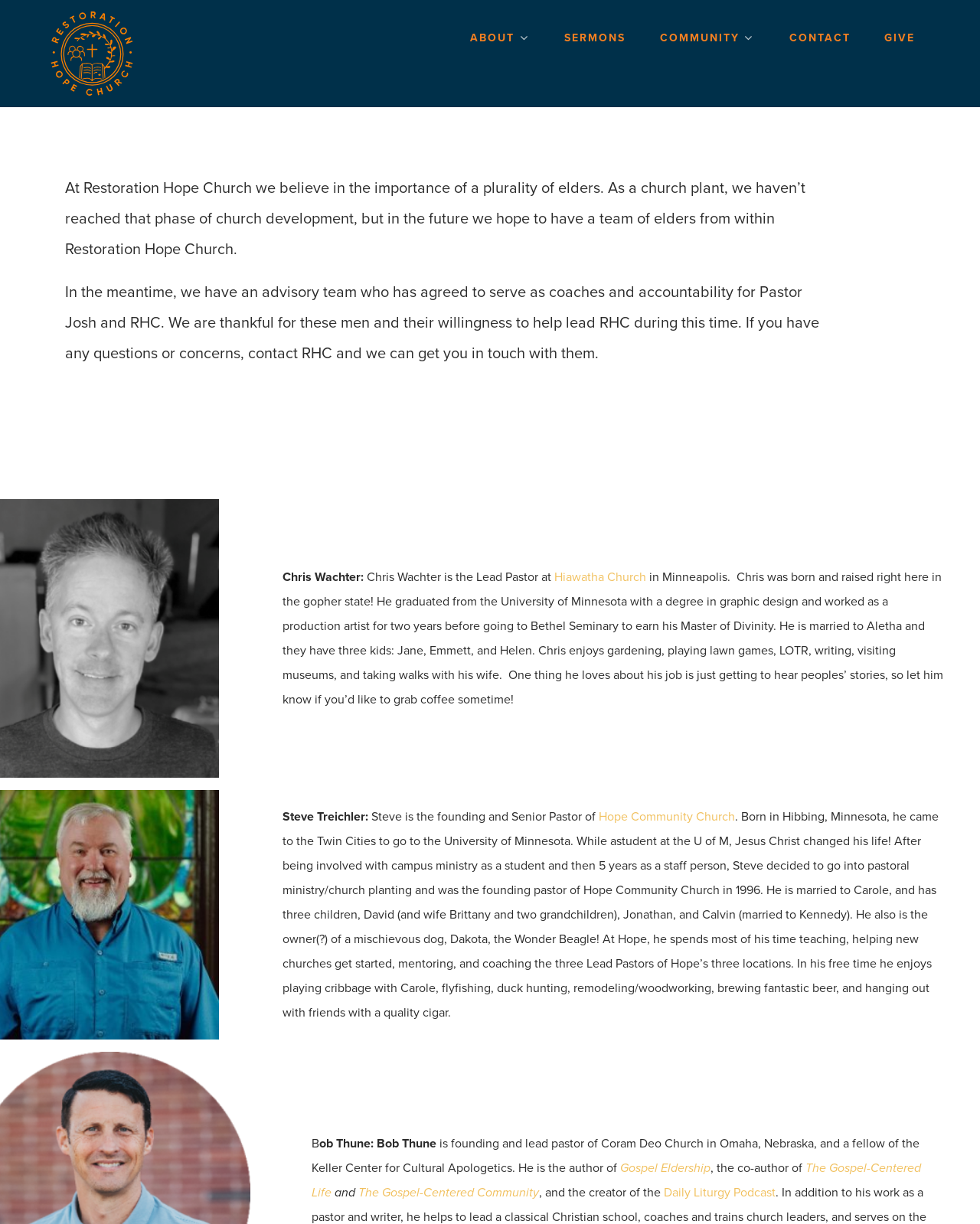Please locate the bounding box coordinates of the element that needs to be clicked to achieve the following instruction: "Click CONTACT". The coordinates should be four float numbers between 0 and 1, i.e., [left, top, right, bottom].

[0.805, 0.023, 0.868, 0.041]